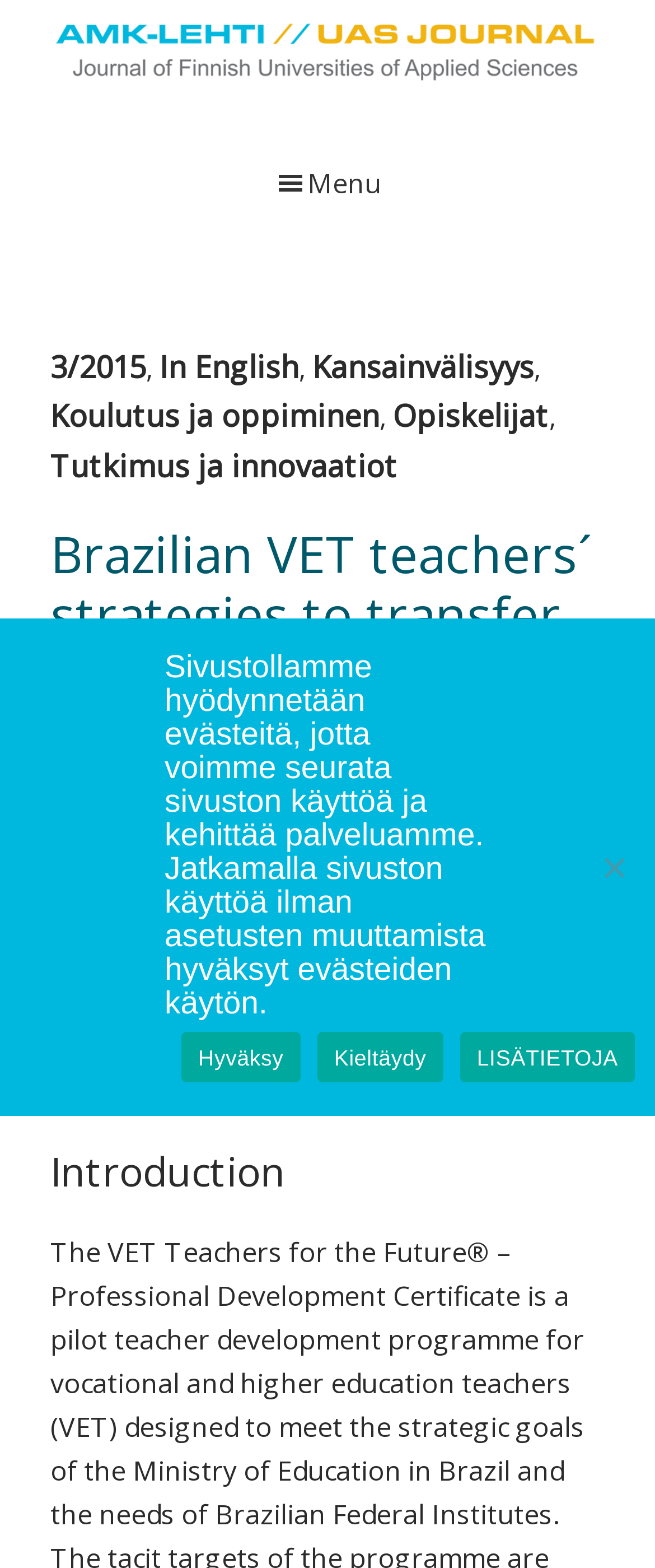Determine the coordinates of the bounding box that should be clicked to complete the instruction: "Click the 'Tutkimus ja innovaatiot' link". The coordinates should be represented by four float numbers between 0 and 1: [left, top, right, bottom].

[0.077, 0.281, 0.608, 0.313]